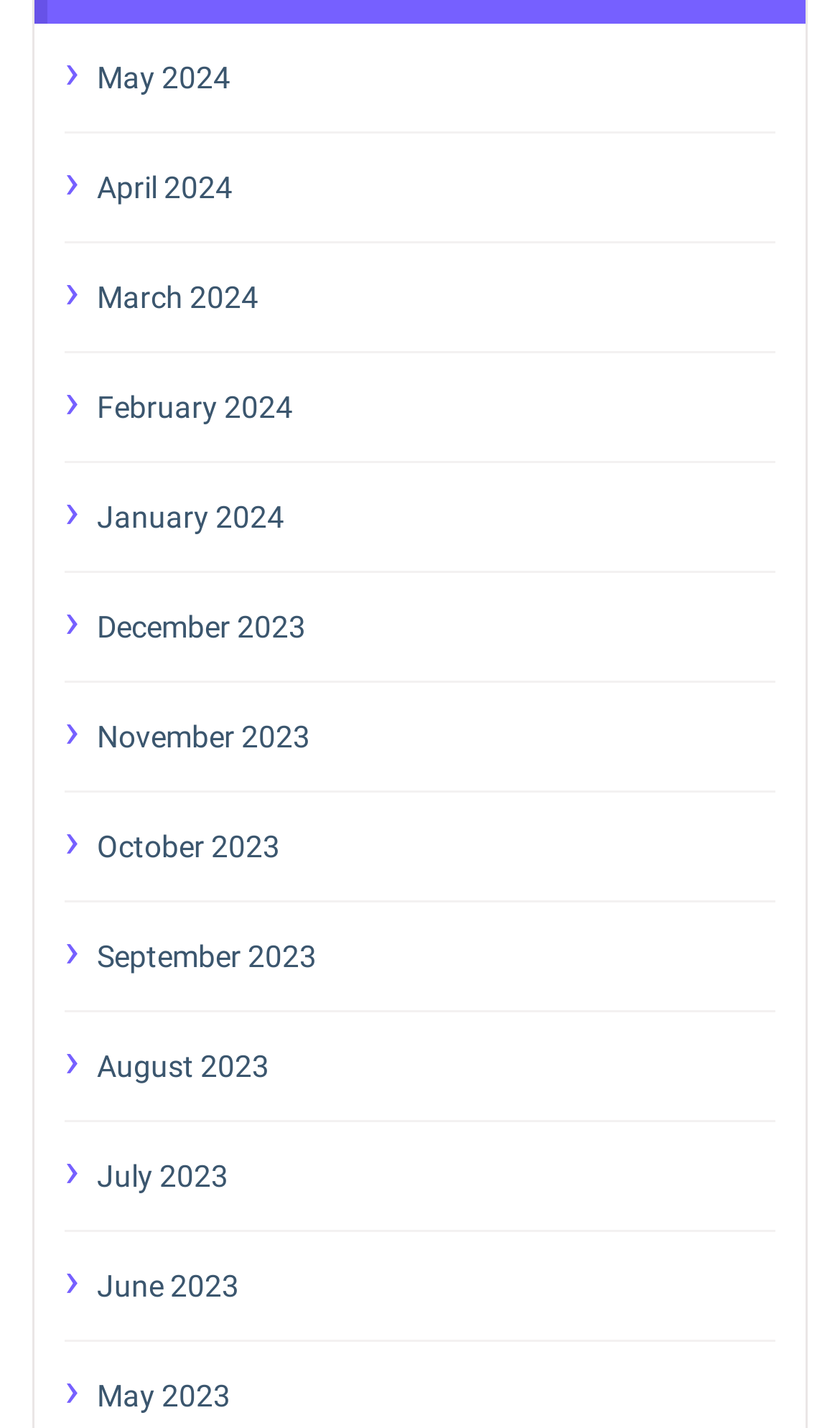Please find the bounding box coordinates of the element's region to be clicked to carry out this instruction: "go to April 2024".

[0.115, 0.111, 0.923, 0.15]